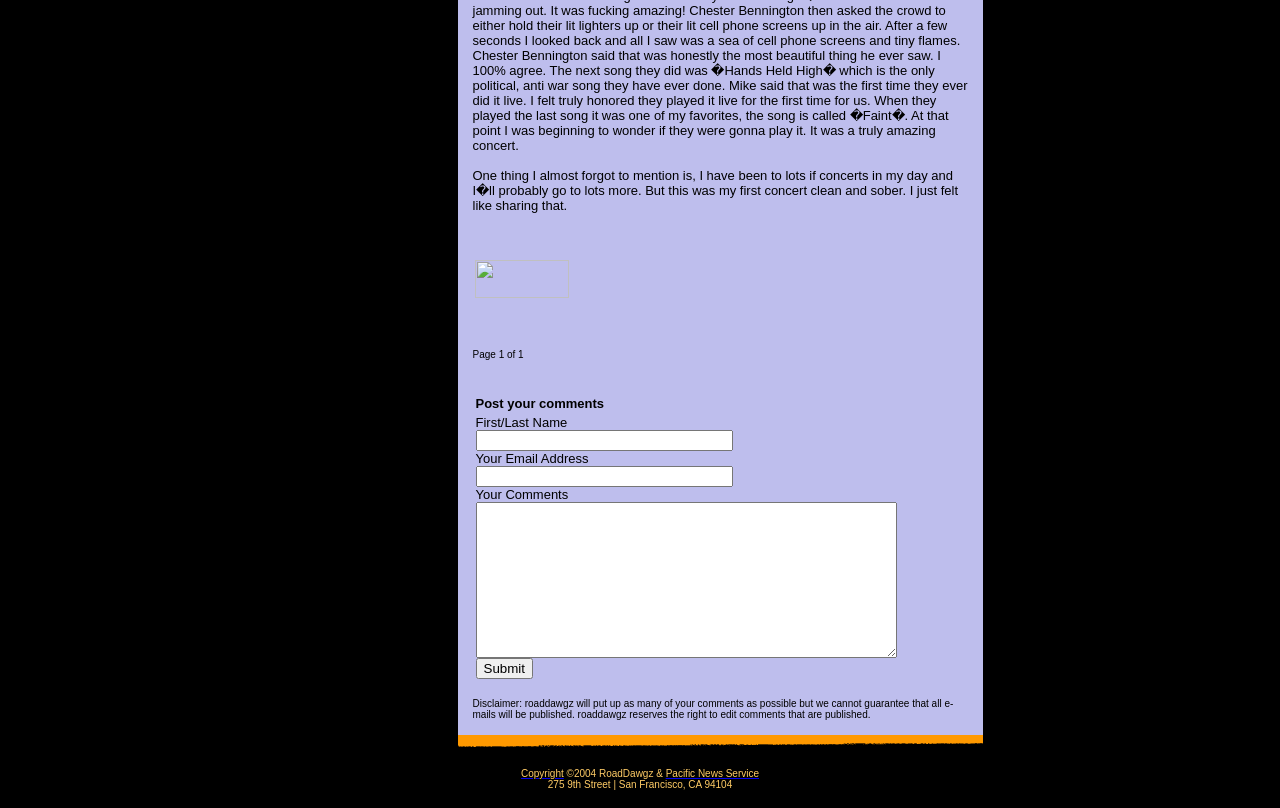What is the address of RoadDawgz?
Give a detailed explanation using the information visible in the image.

The address can be found at the bottom of the webpage, which provides the physical location of RoadDawgz as 275 9th Street, San Francisco, CA 94104.